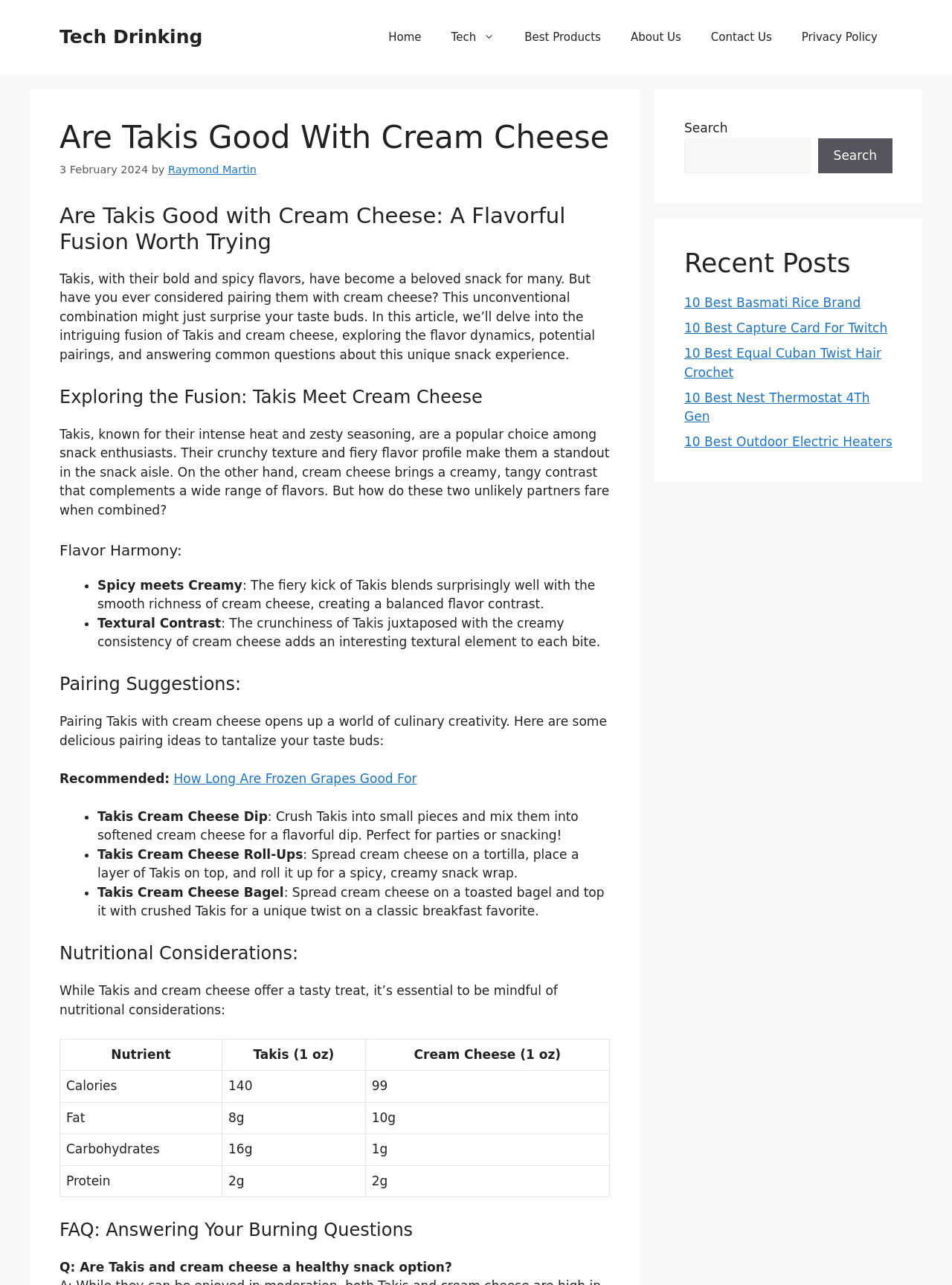Determine the bounding box coordinates of the section I need to click to execute the following instruction: "Search for something". Provide the coordinates as four float numbers between 0 and 1, i.e., [left, top, right, bottom].

[0.719, 0.107, 0.851, 0.135]